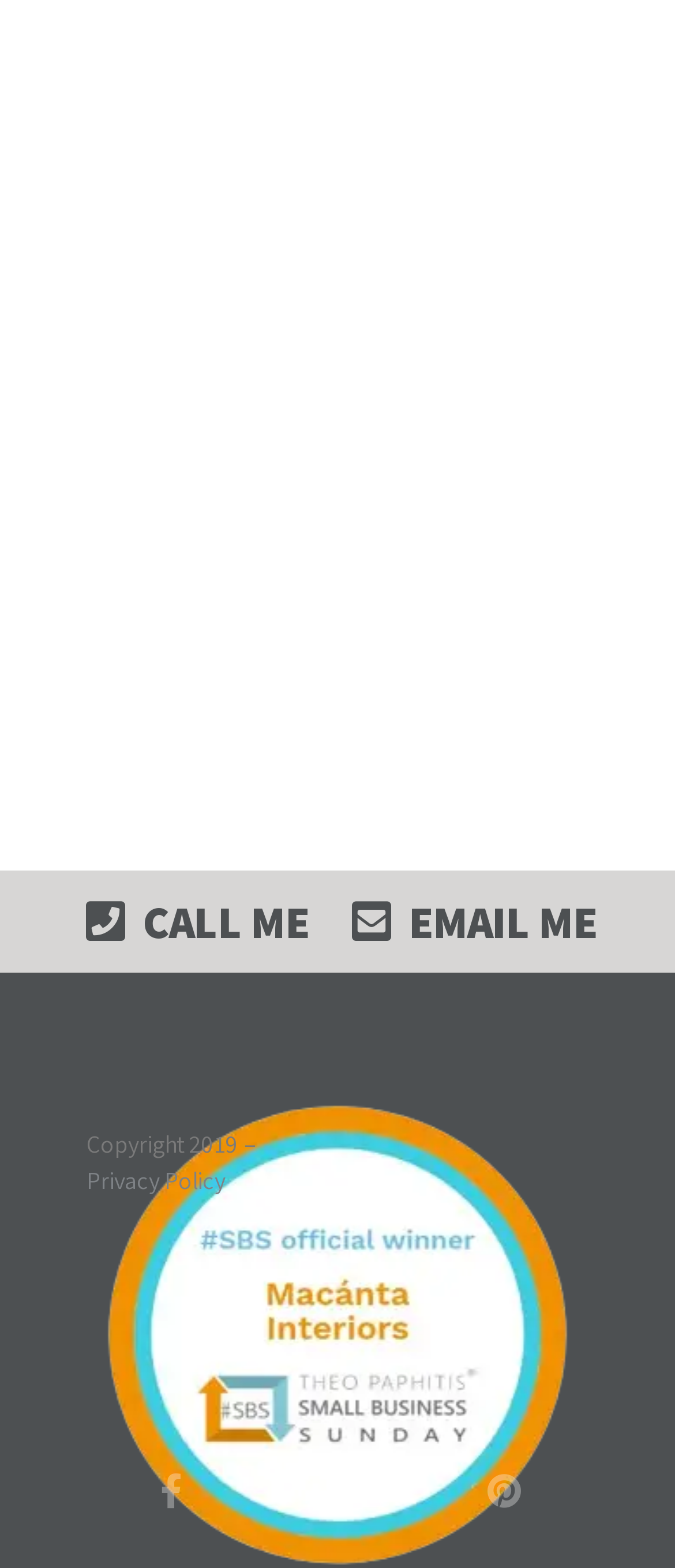How many social media links are at the bottom?
Identify the answer in the screenshot and reply with a single word or phrase.

4